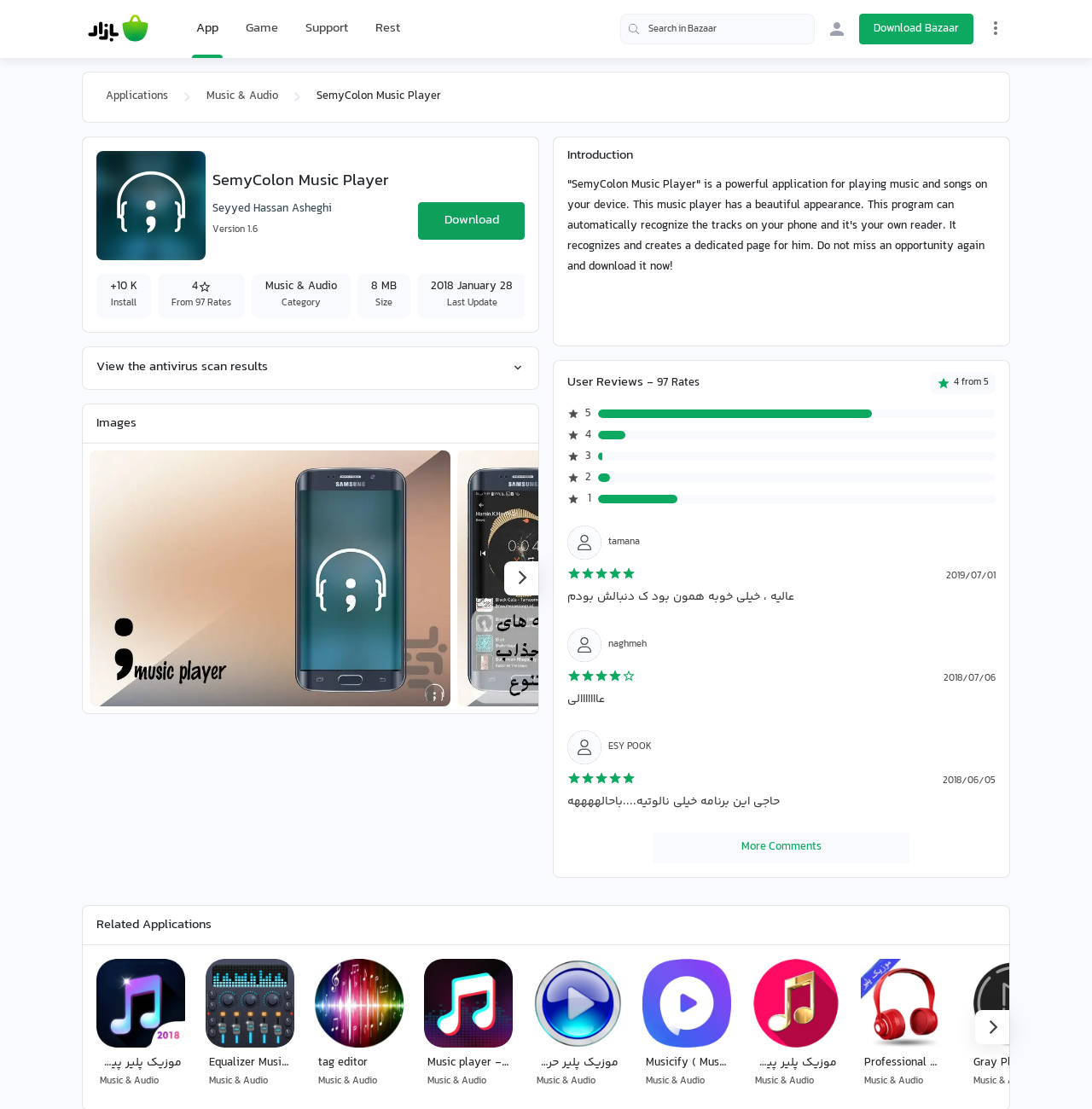Offer a detailed explanation of the webpage layout and contents.

The webpage is about the SemyColon Music Player application, providing its description, features, and user reviews. At the top, there is a navigation menu with links to "Bazaar", "Support", "Rest", and "Login to Bazaar". Below the navigation menu, there is a search bar and a "Settings Menu" button.

On the left side, there are several links to categories, including "Applications", "Music & Audio", and "SemyColon Music Player". Below these links, there is an image of the SemyColon Music Player application.

The main content area is divided into sections. The first section displays the application's description, which is a powerful music player with a beautiful appearance that can automatically recognize tracks on the device. Below the description, there are several features listed, including appealing and beautiful design, four different song play styles, automatic playlist creation, and more.

The next section is dedicated to user reviews, with a heading "User Reviews" and a rating of 4 out of 5. There are several user comments with their names, dates, and ratings. Each comment has a "More Comments" button below it.

On the right side, there is a table with information about the application, including its version, size, and last update date. Below the table, there are several screenshots of the application.

At the bottom of the page, there is a section for related applications, with a heading "Related Applications" and an image.